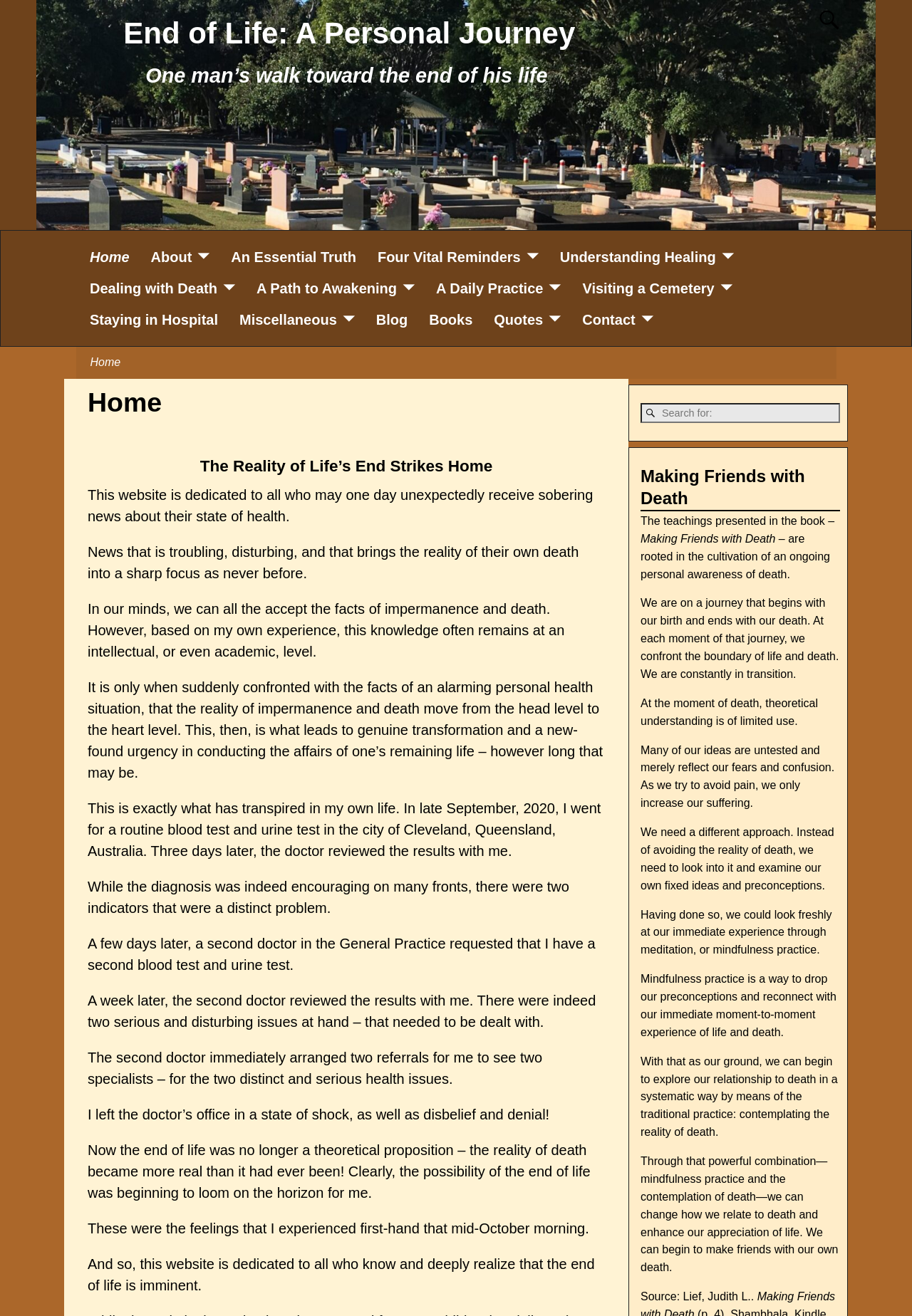Please determine the bounding box coordinates of the element's region to click in order to carry out the following instruction: "Browse the 'Recent Posts' section". The coordinates should be four float numbers between 0 and 1, i.e., [left, top, right, bottom].

None